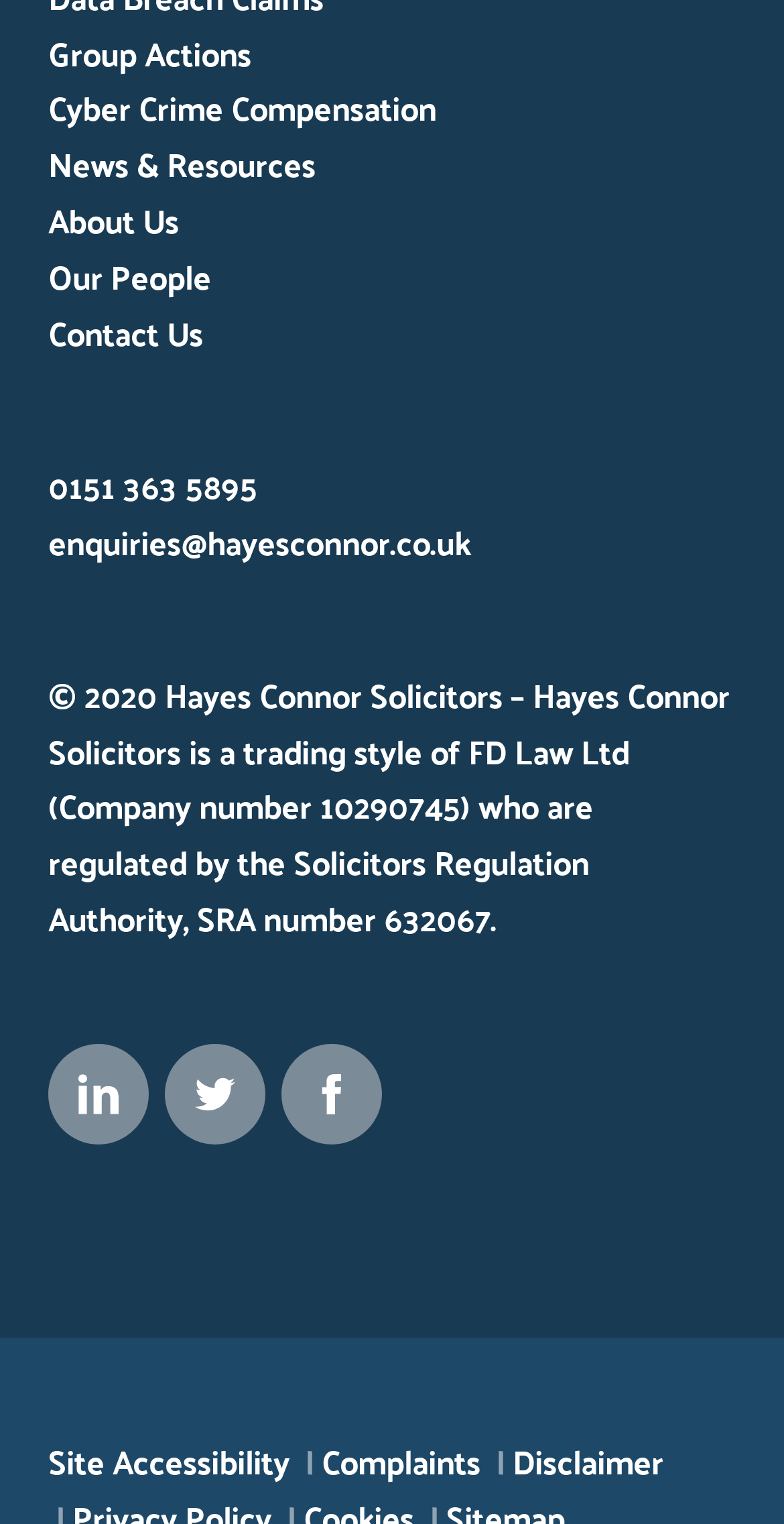Please answer the following query using a single word or phrase: 
How many social media links are there?

3